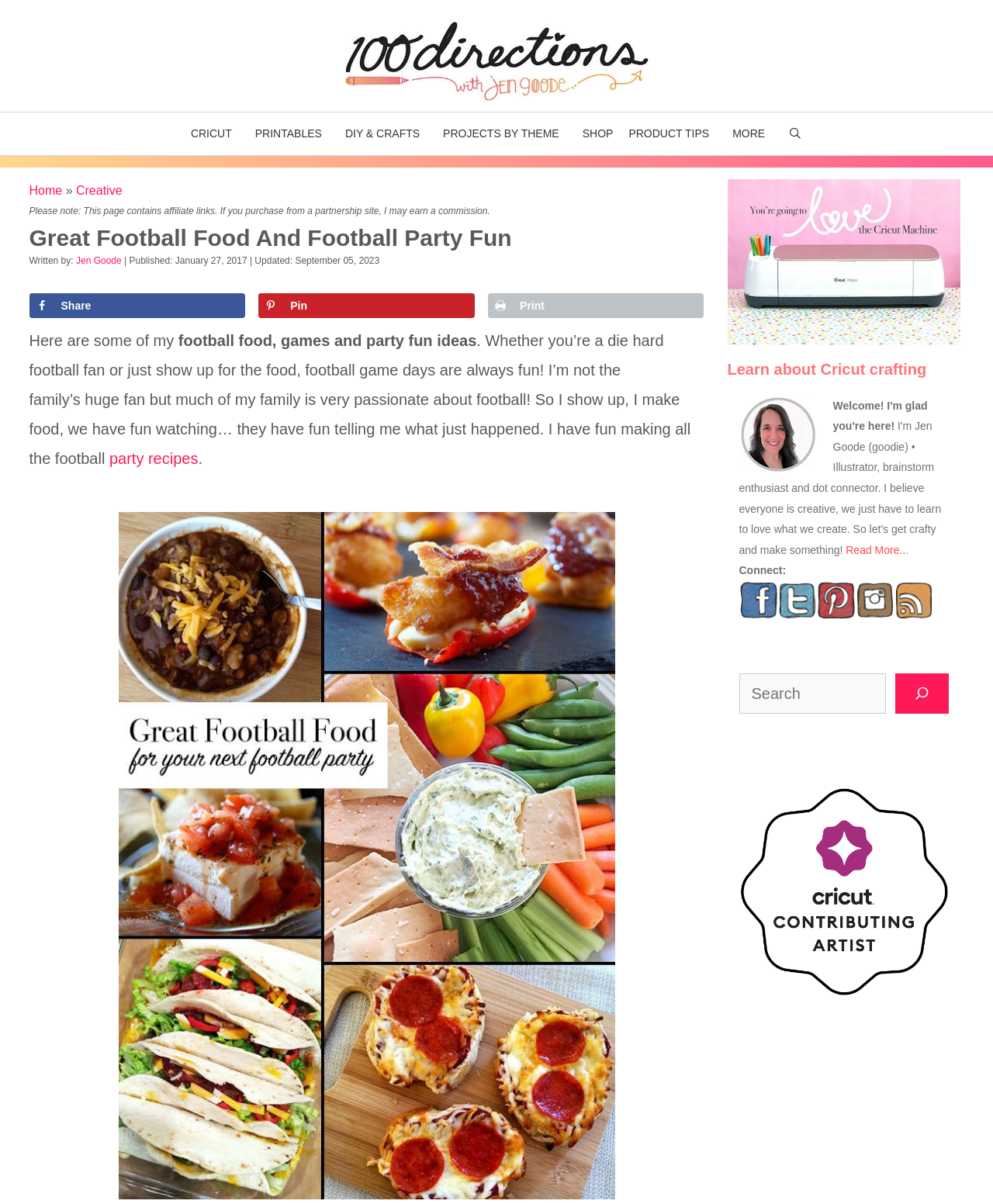Can you determine the bounding box coordinates of the area that needs to be clicked to fulfill the following instruction: "Search for something"?

[0.744, 0.559, 0.892, 0.593]